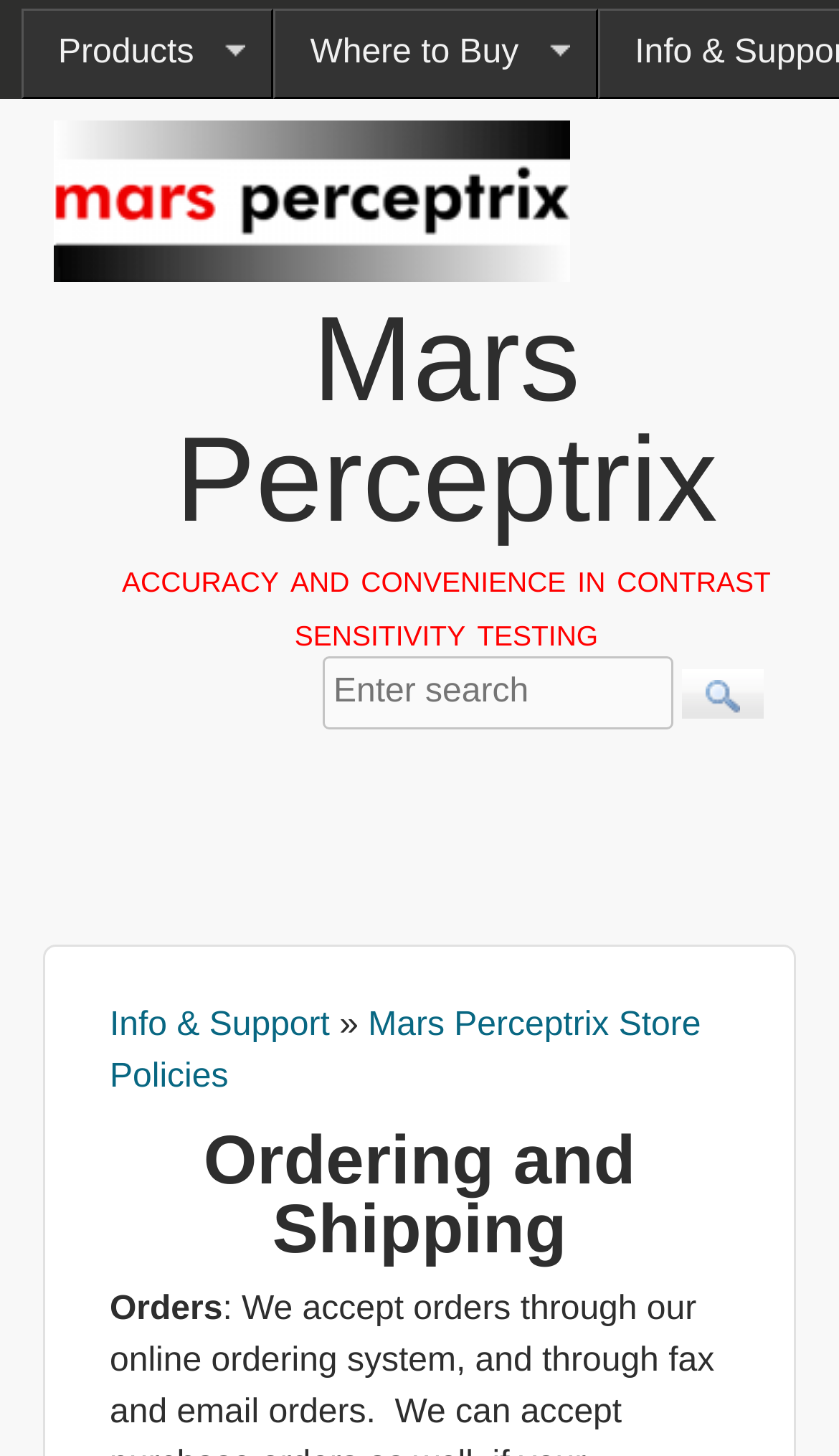Can you determine the bounding box coordinates of the area that needs to be clicked to fulfill the following instruction: "Skip to main content"?

[0.254, 0.0, 0.626, 0.001]